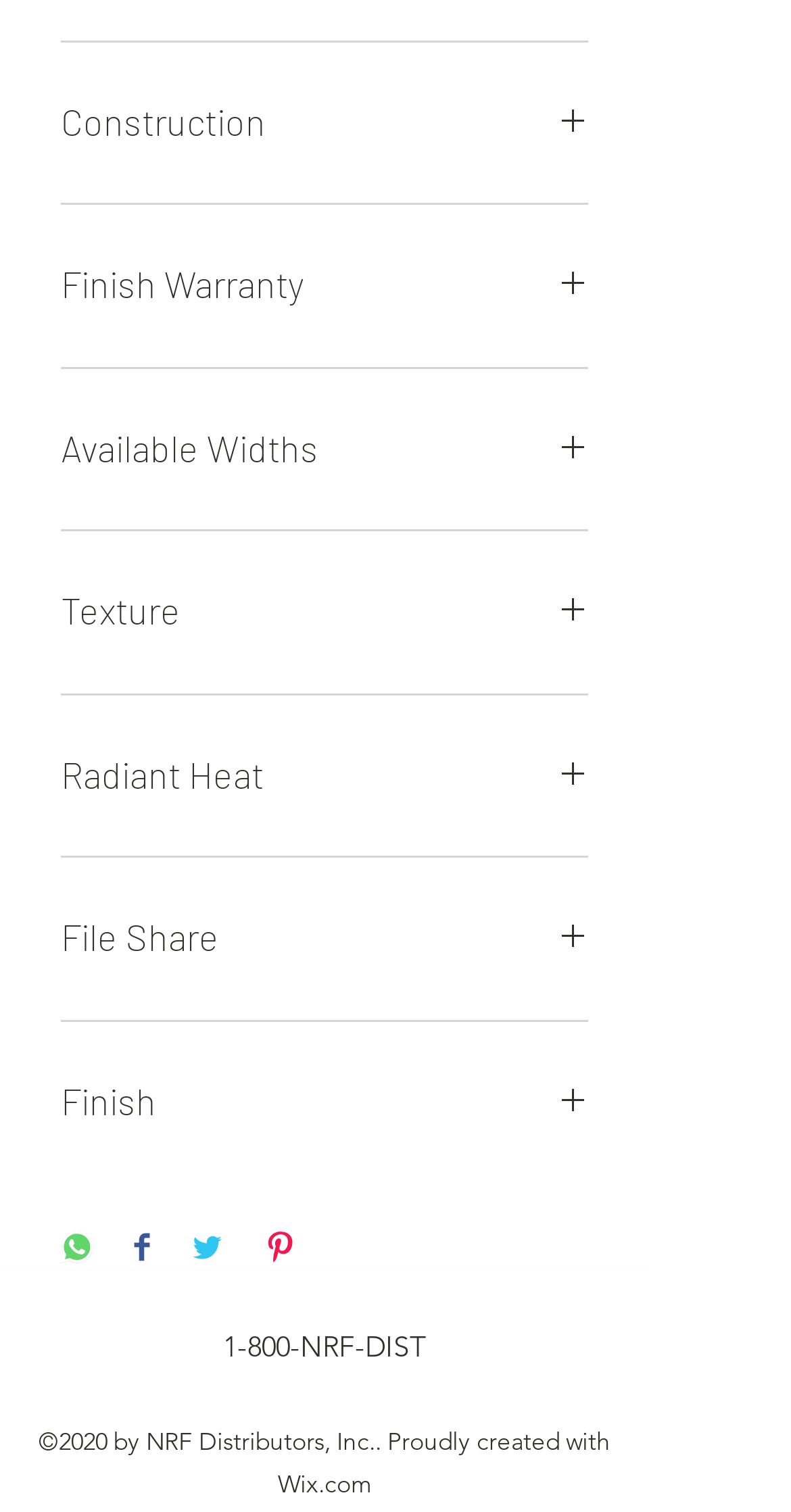Specify the bounding box coordinates of the area to click in order to follow the given instruction: "Click on Construction."

[0.077, 0.06, 0.744, 0.102]